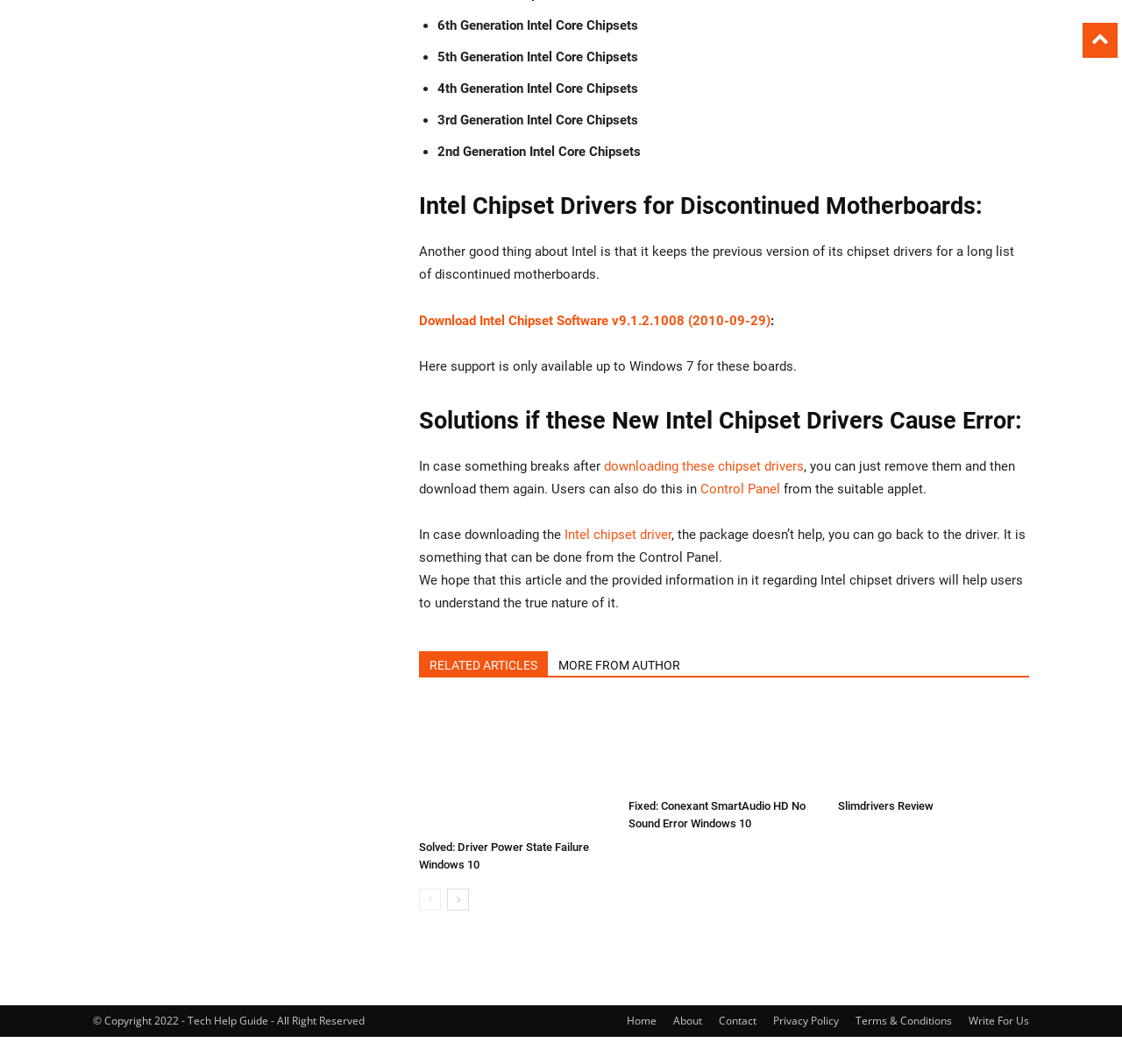What are the generations of Intel Core Chipsets listed?
Answer the question using a single word or phrase, according to the image.

6th to 2nd